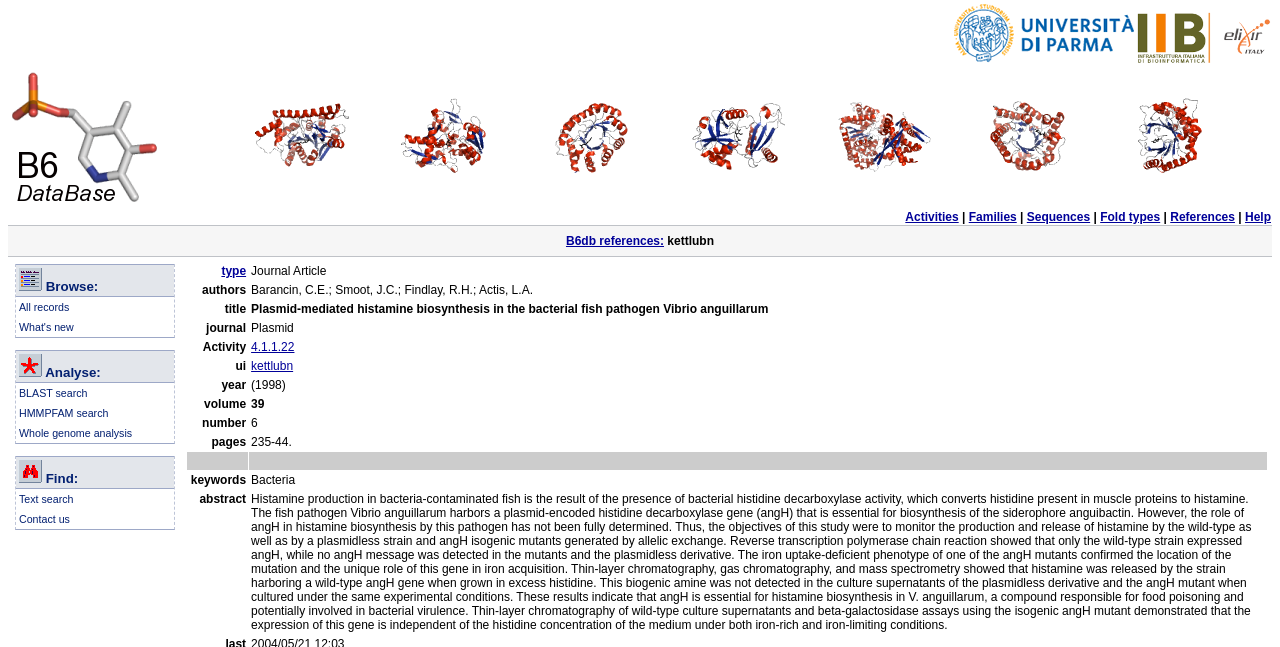Find the bounding box coordinates of the clickable area that will achieve the following instruction: "Search for BLAST".

[0.015, 0.598, 0.068, 0.617]